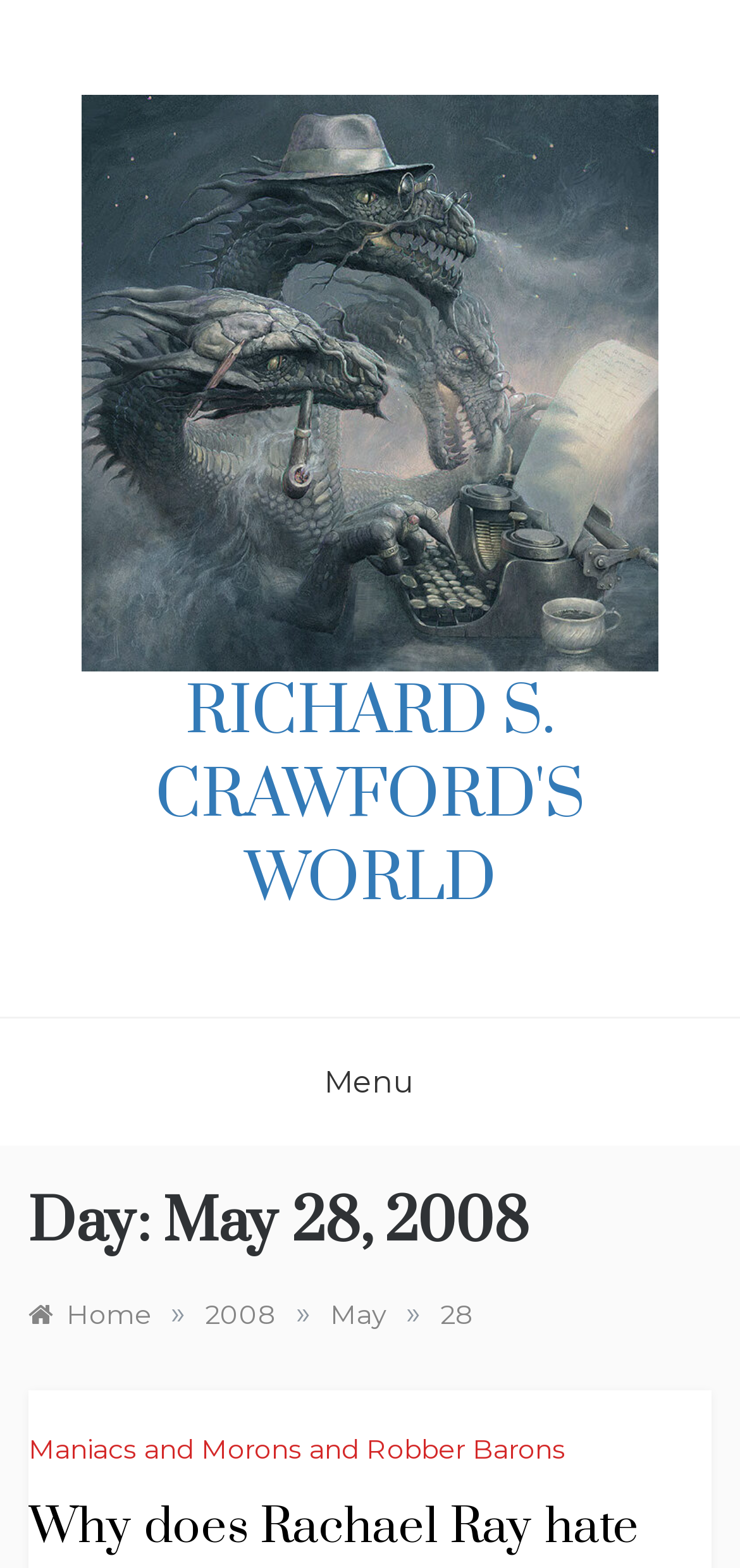Identify the bounding box coordinates of the area that should be clicked in order to complete the given instruction: "go to Home". The bounding box coordinates should be four float numbers between 0 and 1, i.e., [left, top, right, bottom].

[0.038, 0.827, 0.205, 0.849]